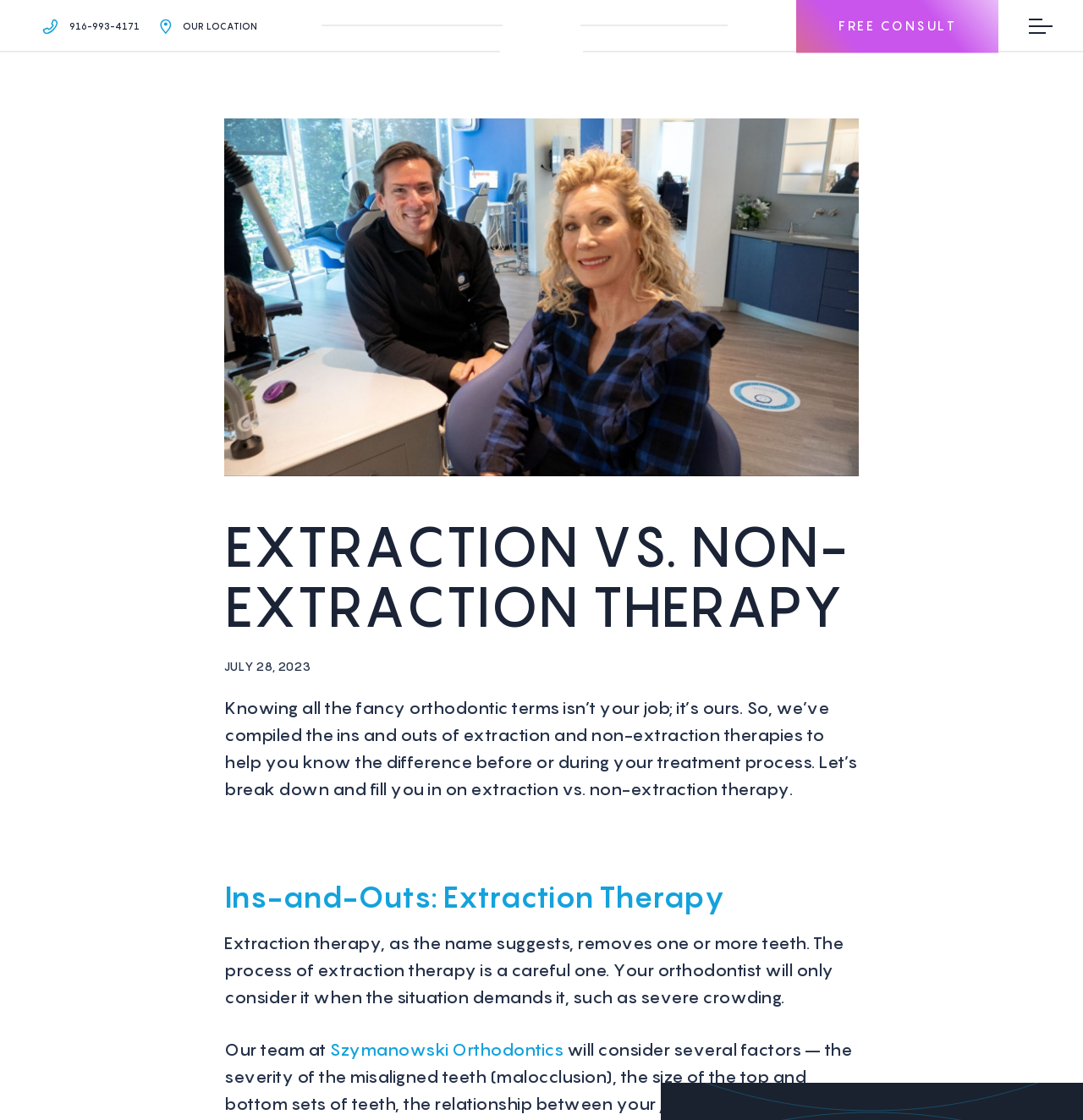Analyze the image and provide a detailed answer to the question: What is the date mentioned on the webpage?

I found this information by looking at the static text element located below the main heading, which displays the date 'JULY 28, 2023'.